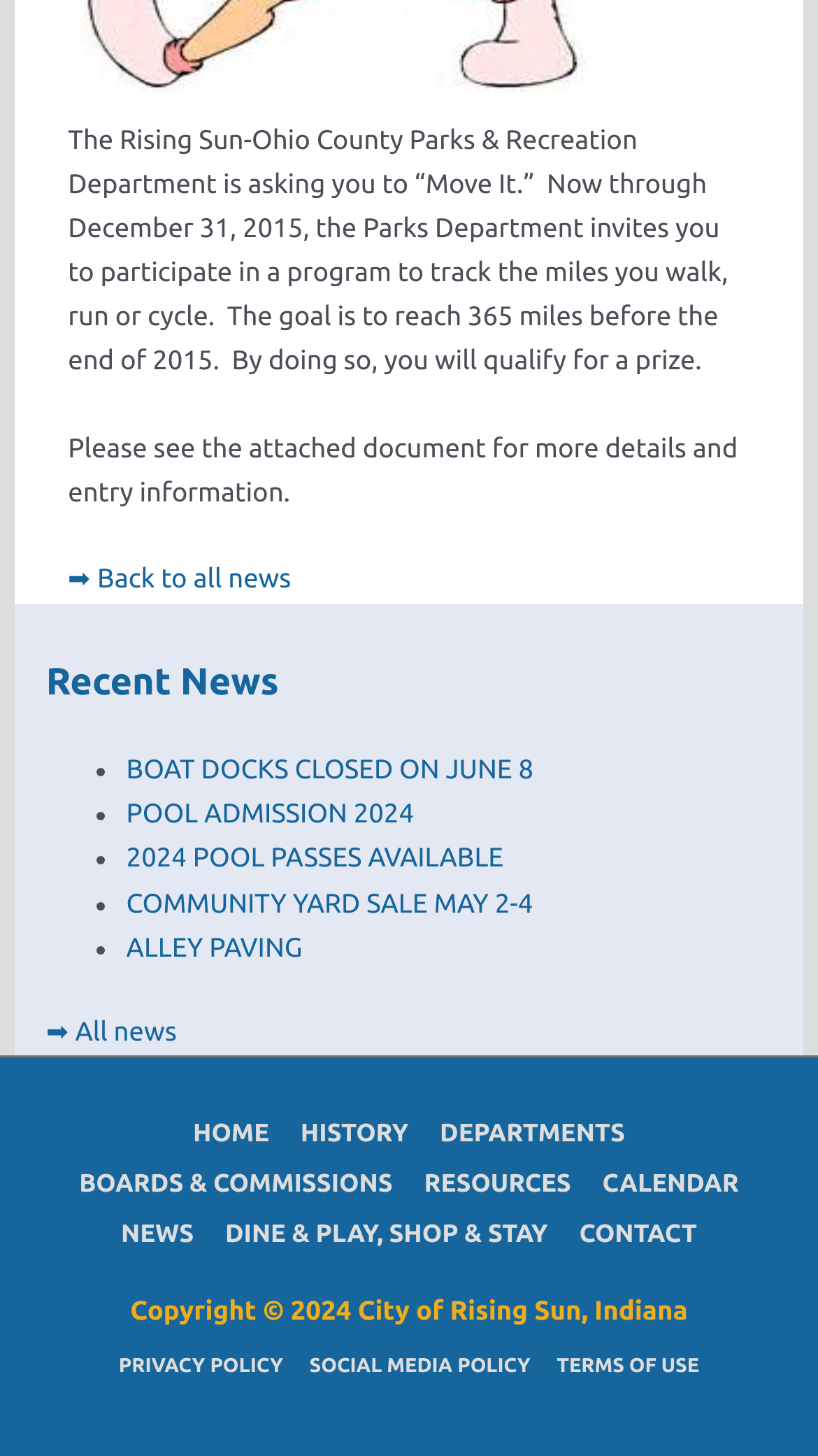What is the name of the department asking people to 'Move It'?
Use the information from the screenshot to give a comprehensive response to the question.

The webpage mentions that the Ohio County Parks & Recreation Department is asking people to 'Move It' and participate in a program to track their miles walked, run, or cycled.